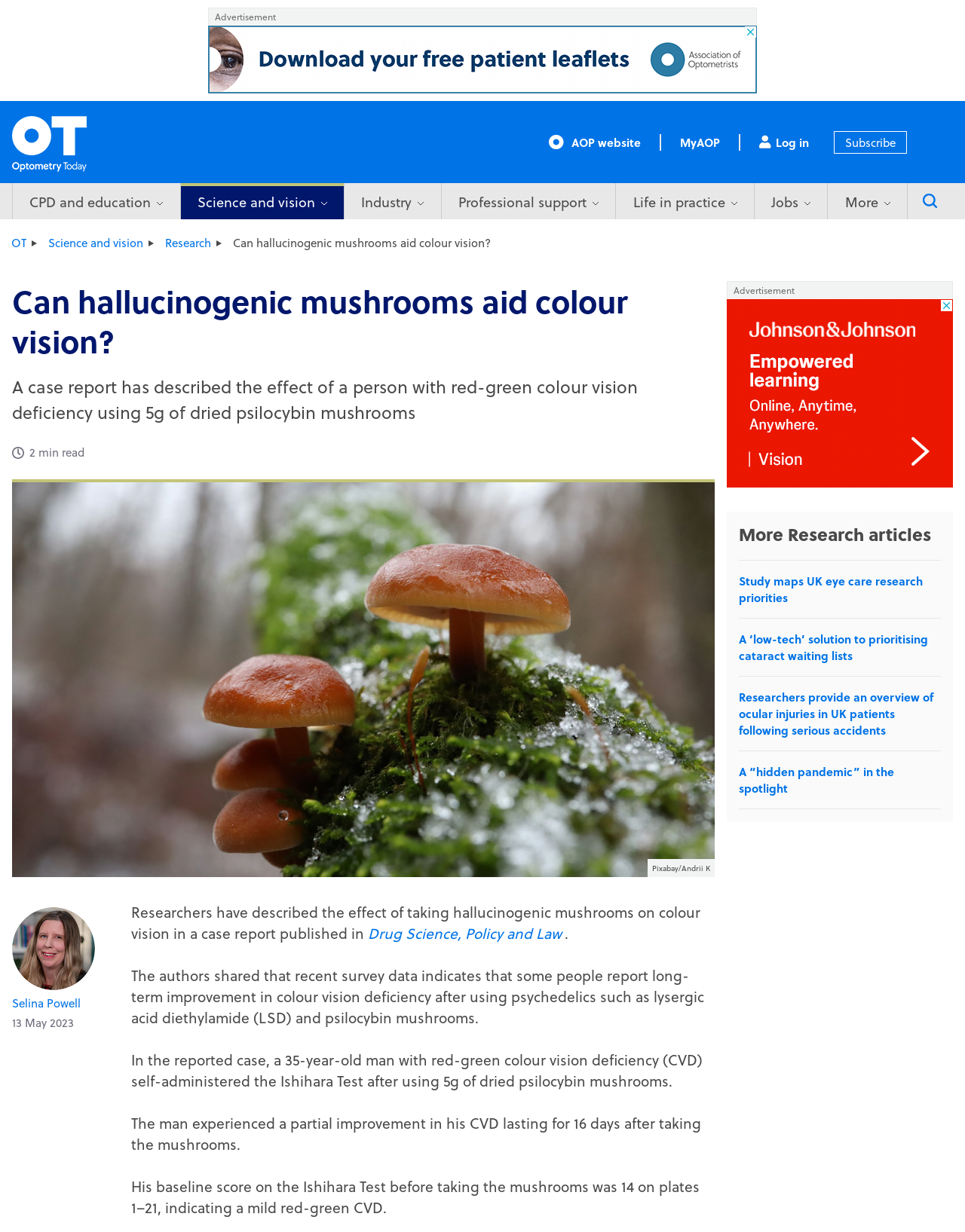Please identify the bounding box coordinates of the element that needs to be clicked to execute the following command: "Read more about 'Can hallucinogenic mushrooms aid colour vision?'". Provide the bounding box using four float numbers between 0 and 1, formatted as [left, top, right, bottom].

[0.241, 0.19, 0.509, 0.204]